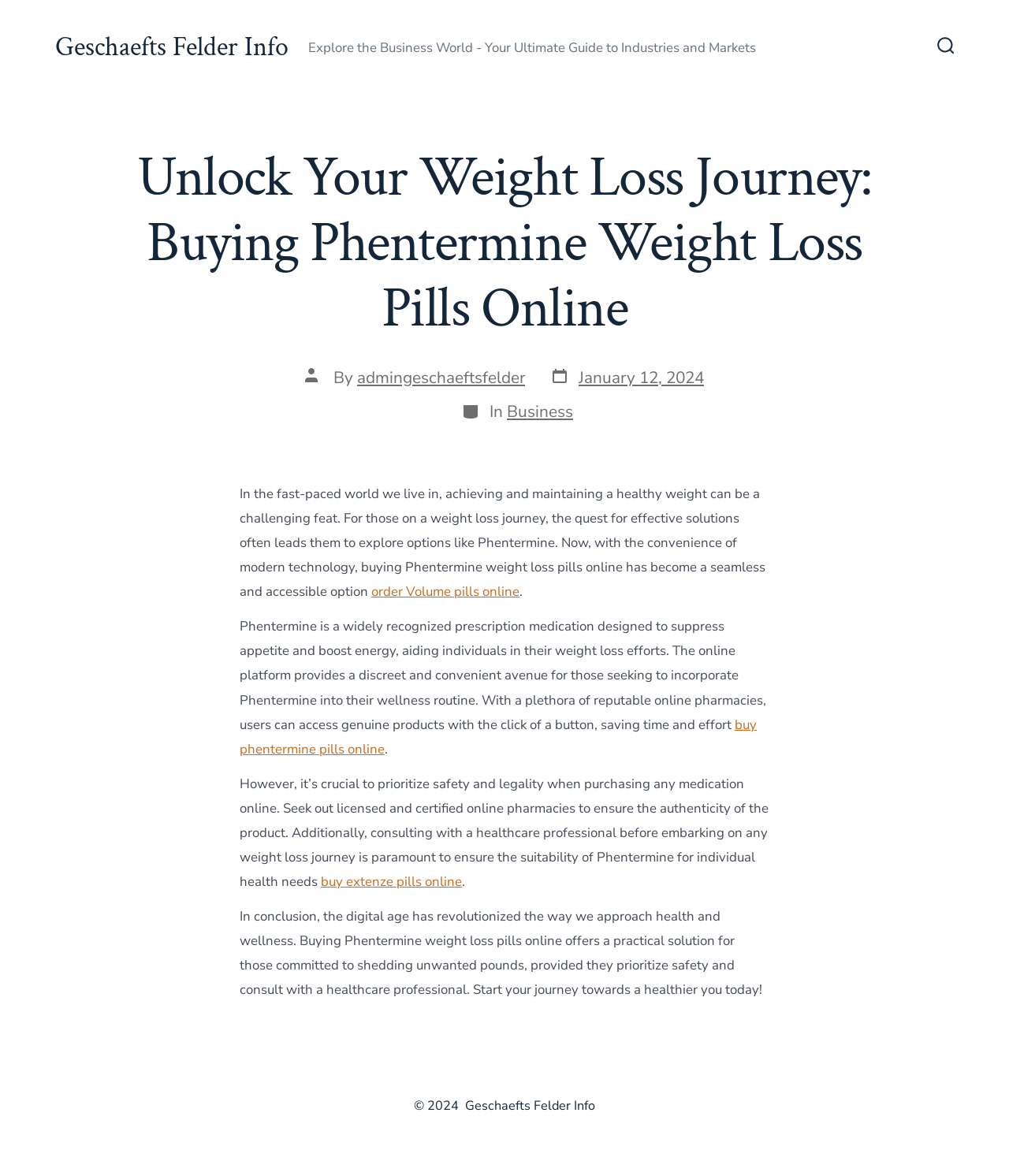Give a one-word or one-phrase response to the question: 
What is the name of the author of this post?

admingeschaeftsfelder